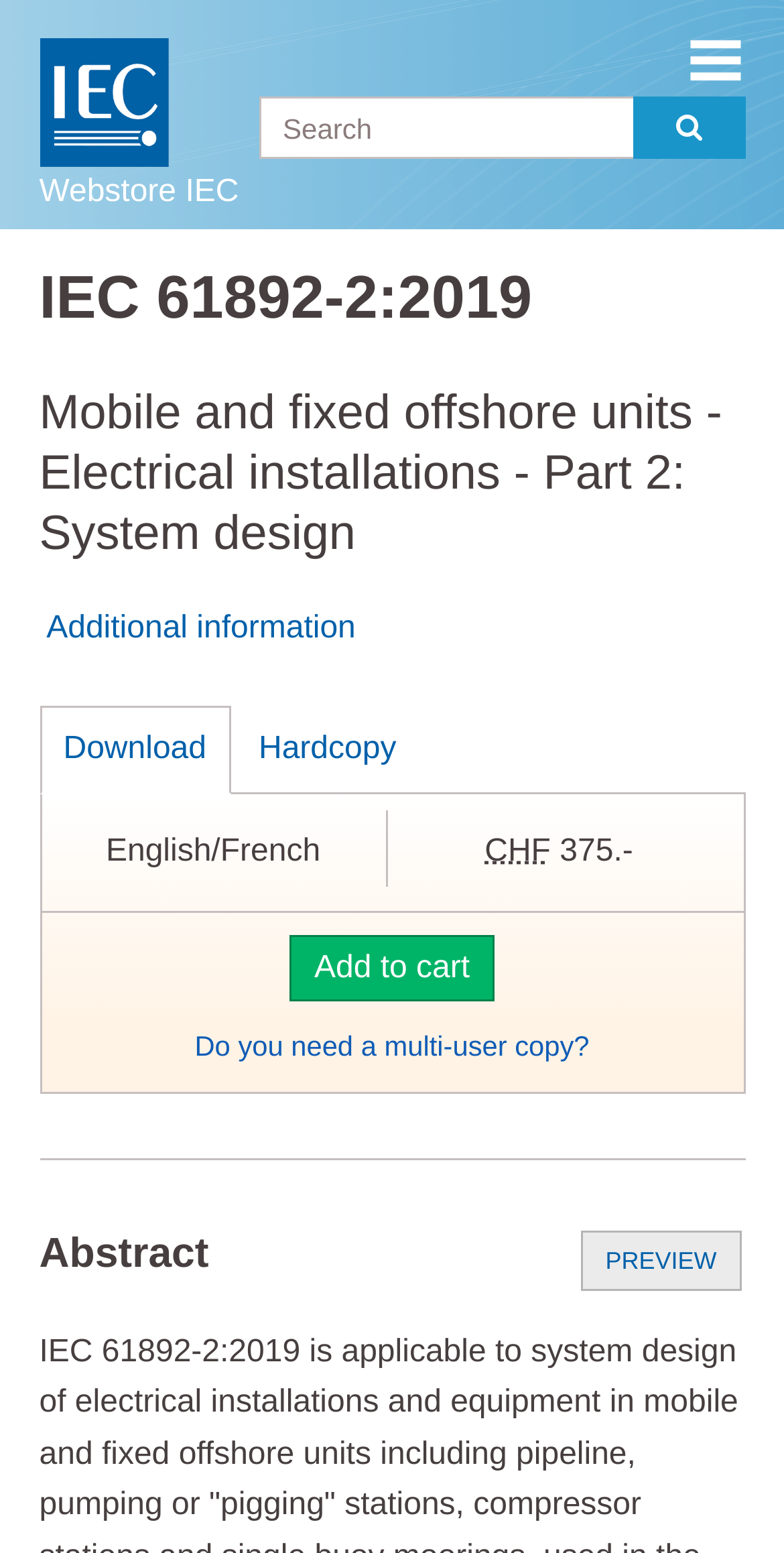Give a short answer to this question using one word or a phrase:
What is the price of this standard?

375.- CHF